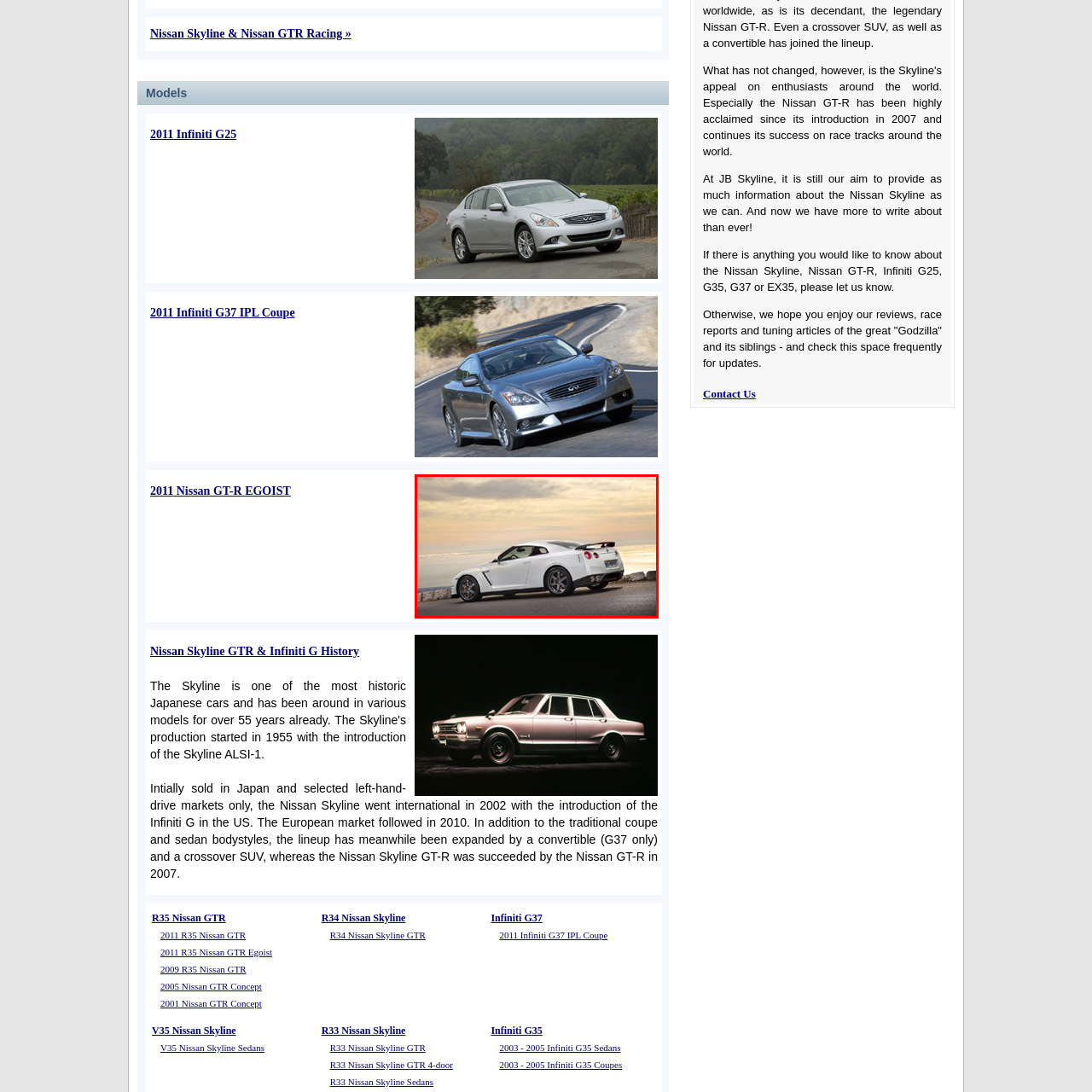What is the combination of features in this GT-R model?
Look at the image surrounded by the red border and respond with a one-word or short-phrase answer based on your observation.

Luxury and high performance